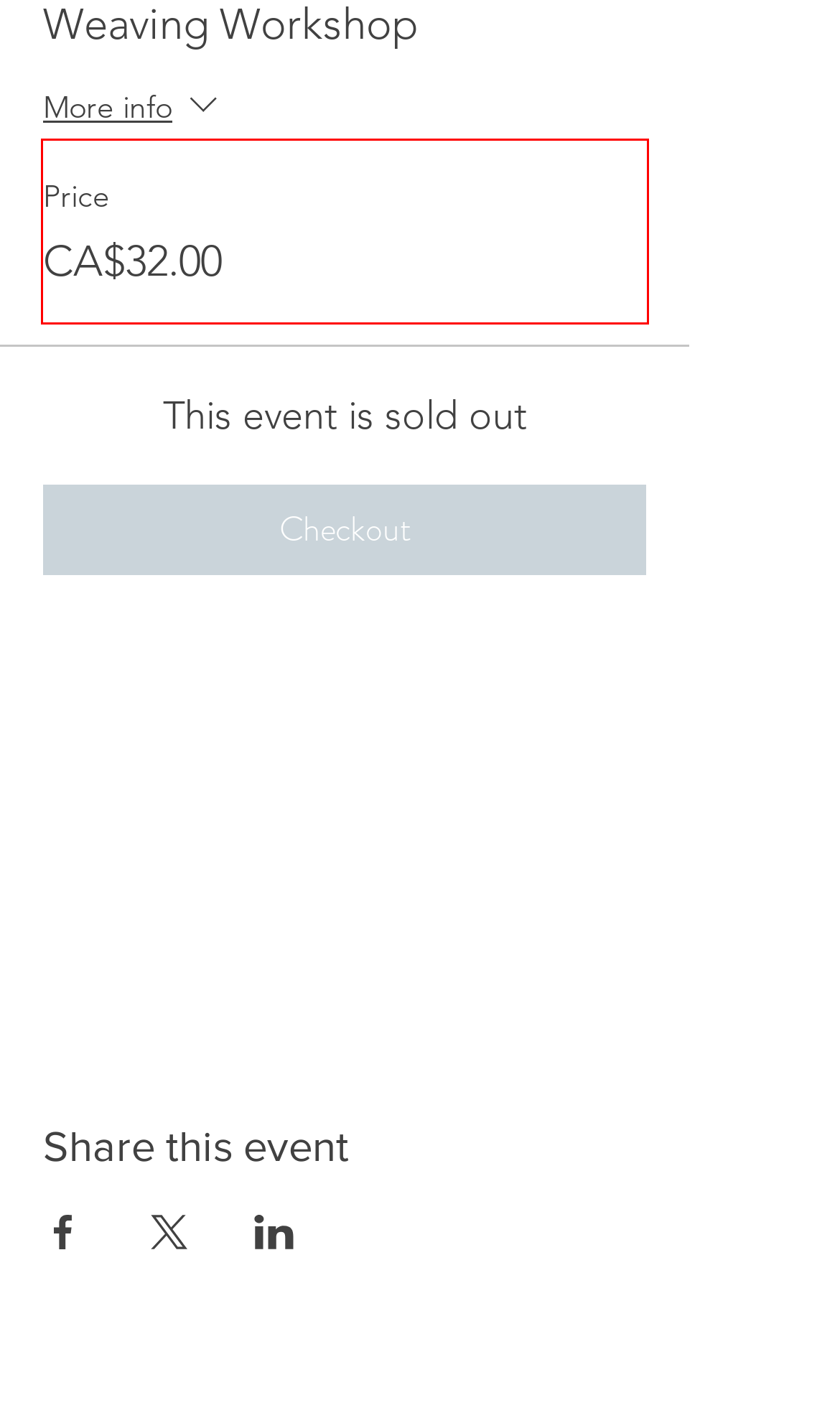Identify the text inside the red bounding box on the provided webpage screenshot by performing OCR.

Offline payments must be received within 48 business hours of registering for tickets. If payment is not received in 48 business hours your tickets will be released.